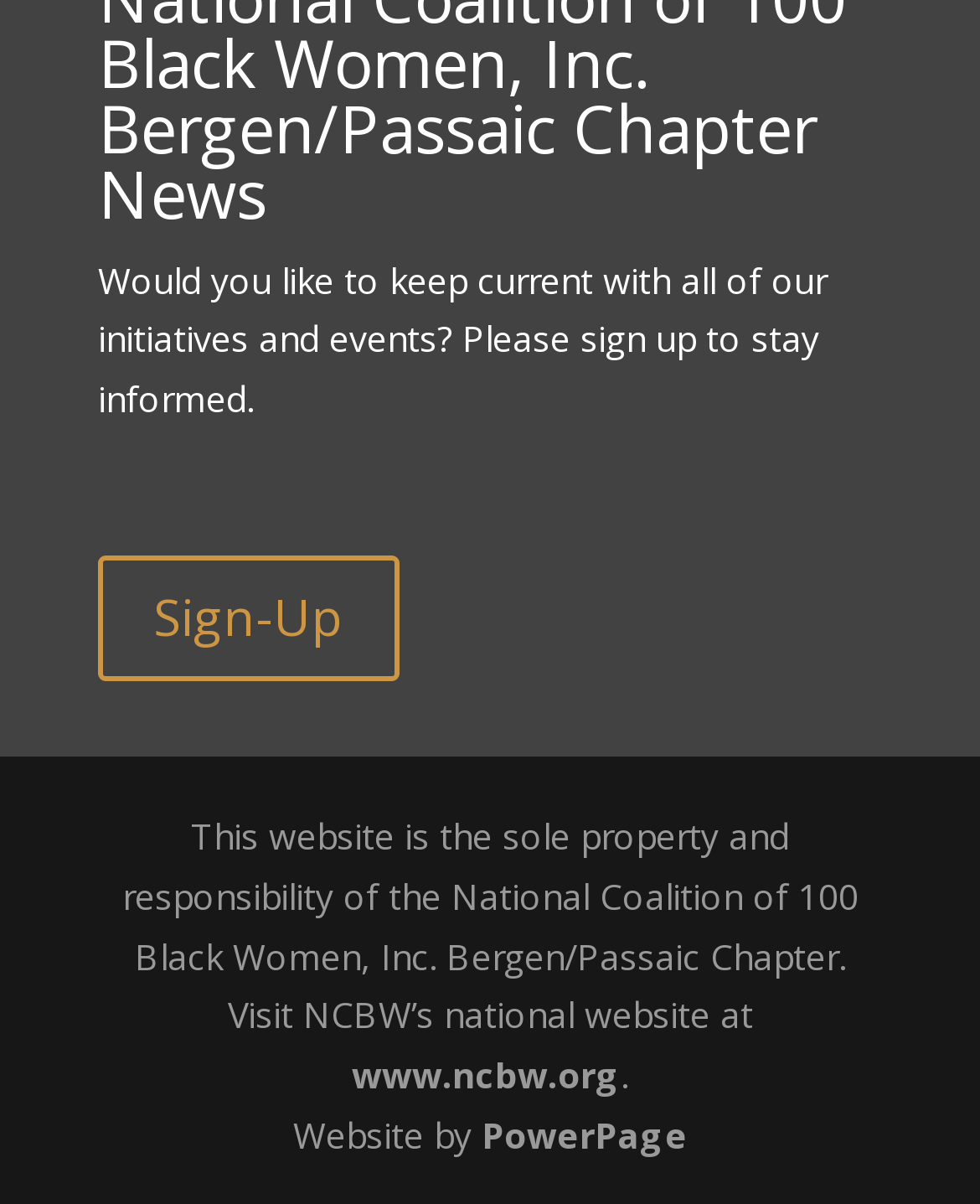Using the information in the image, give a detailed answer to the following question: What is the purpose of the sign-up link?

The sign-up link is intended for users to stay informed about the initiatives and events of the National Coalition of 100 Black Women, Inc. Bergen/Passaic Chapter, as indicated by the StaticText element above the link.